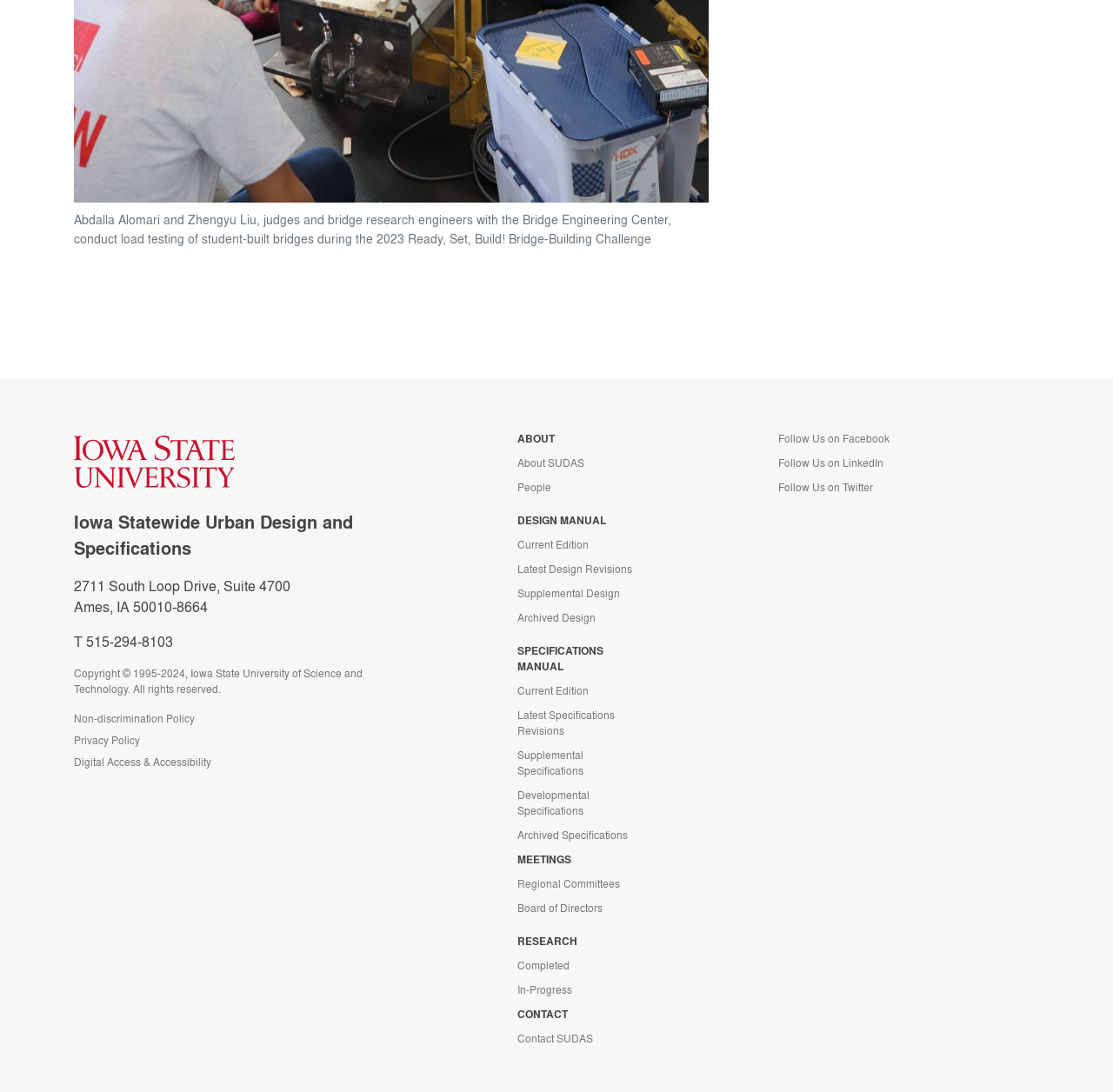Can you find the bounding box coordinates for the element to click on to achieve the instruction: "View the 'DESIGN MANUAL'"?

[0.465, 0.47, 0.605, 0.484]